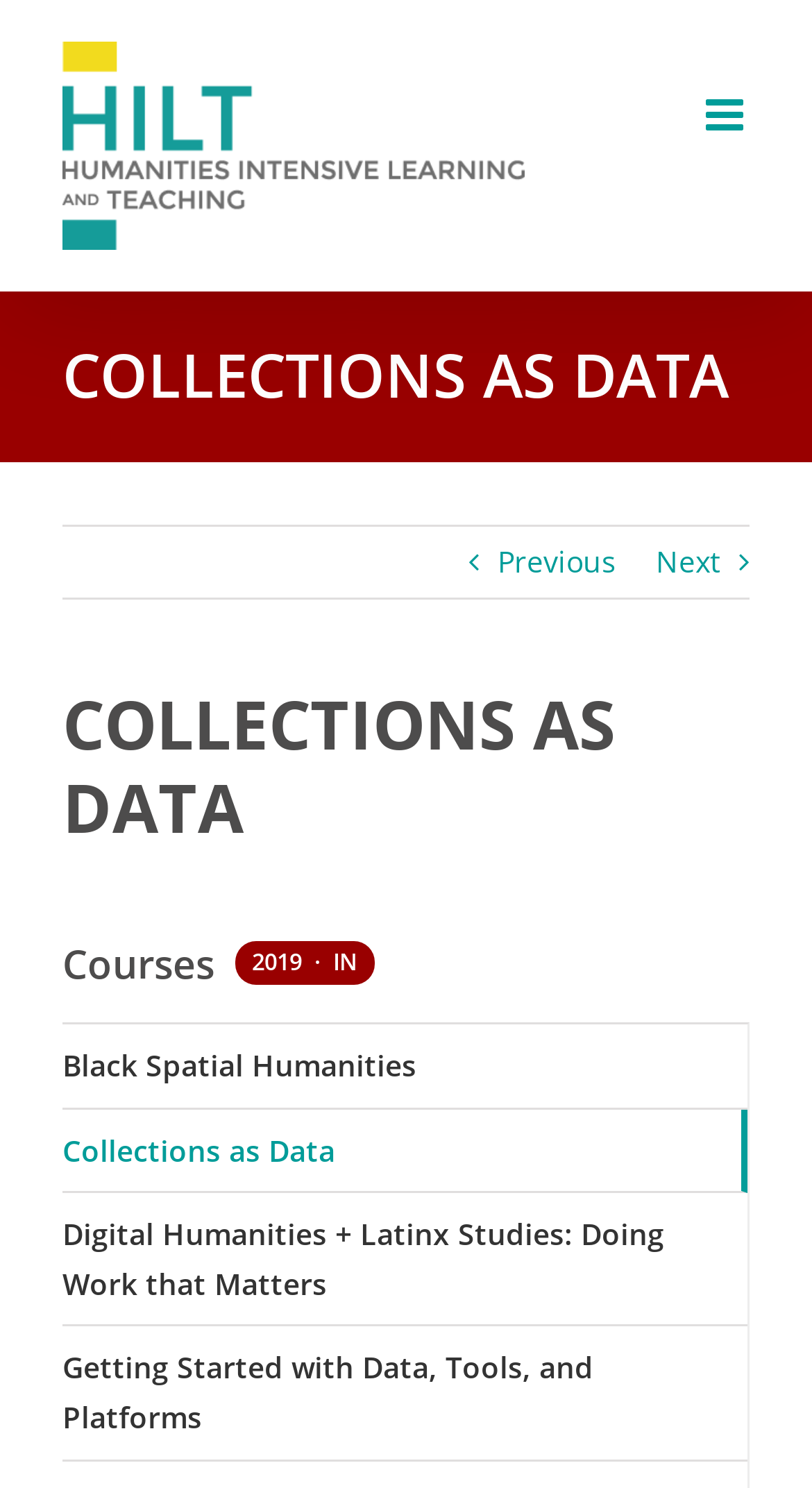Highlight the bounding box coordinates of the element that should be clicked to carry out the following instruction: "Click the HILT Logo". The coordinates must be given as four float numbers ranging from 0 to 1, i.e., [left, top, right, bottom].

[0.077, 0.028, 0.645, 0.168]